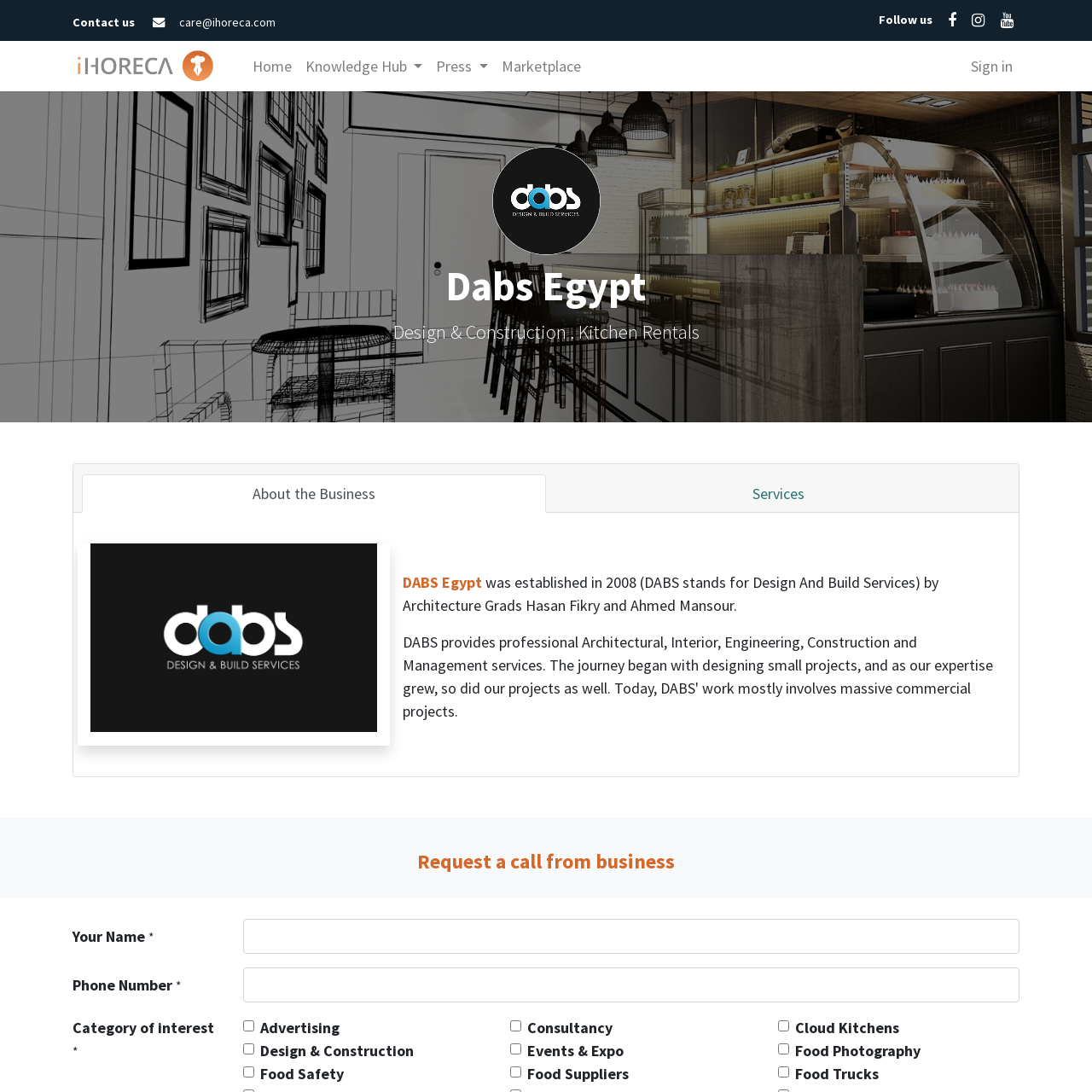Using the description: "parent_node: Follow us aria-describedby="tooltip358542"", identify the bounding box of the corresponding UI element in the screenshot.

[0.913, 0.009, 0.931, 0.029]